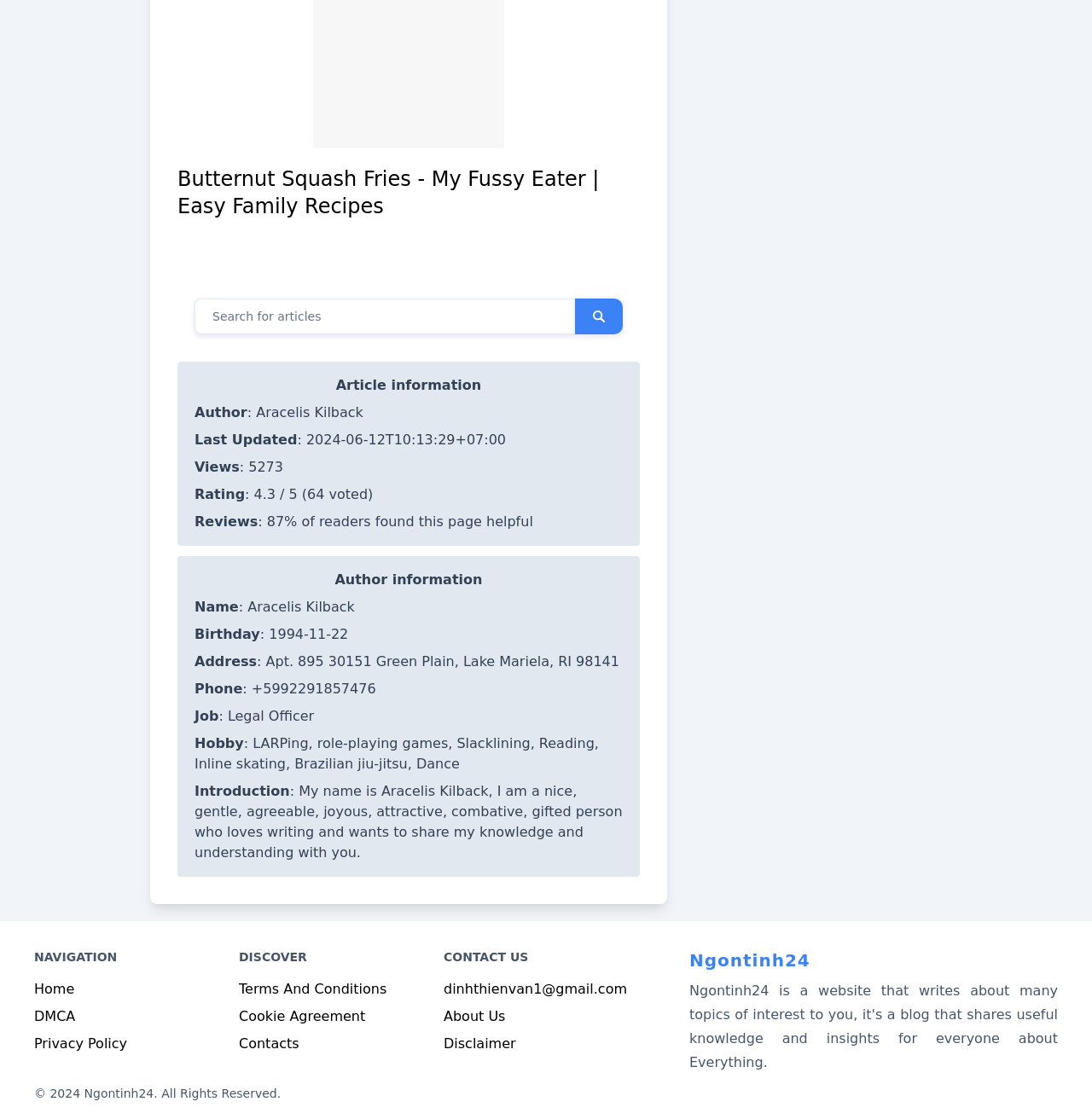Please examine the image and provide a detailed answer to the question: What is the rating of this page?

The rating of this page can be found in the 'Article information' section, where it is listed as '4.3 / 5 (64 voted)'.